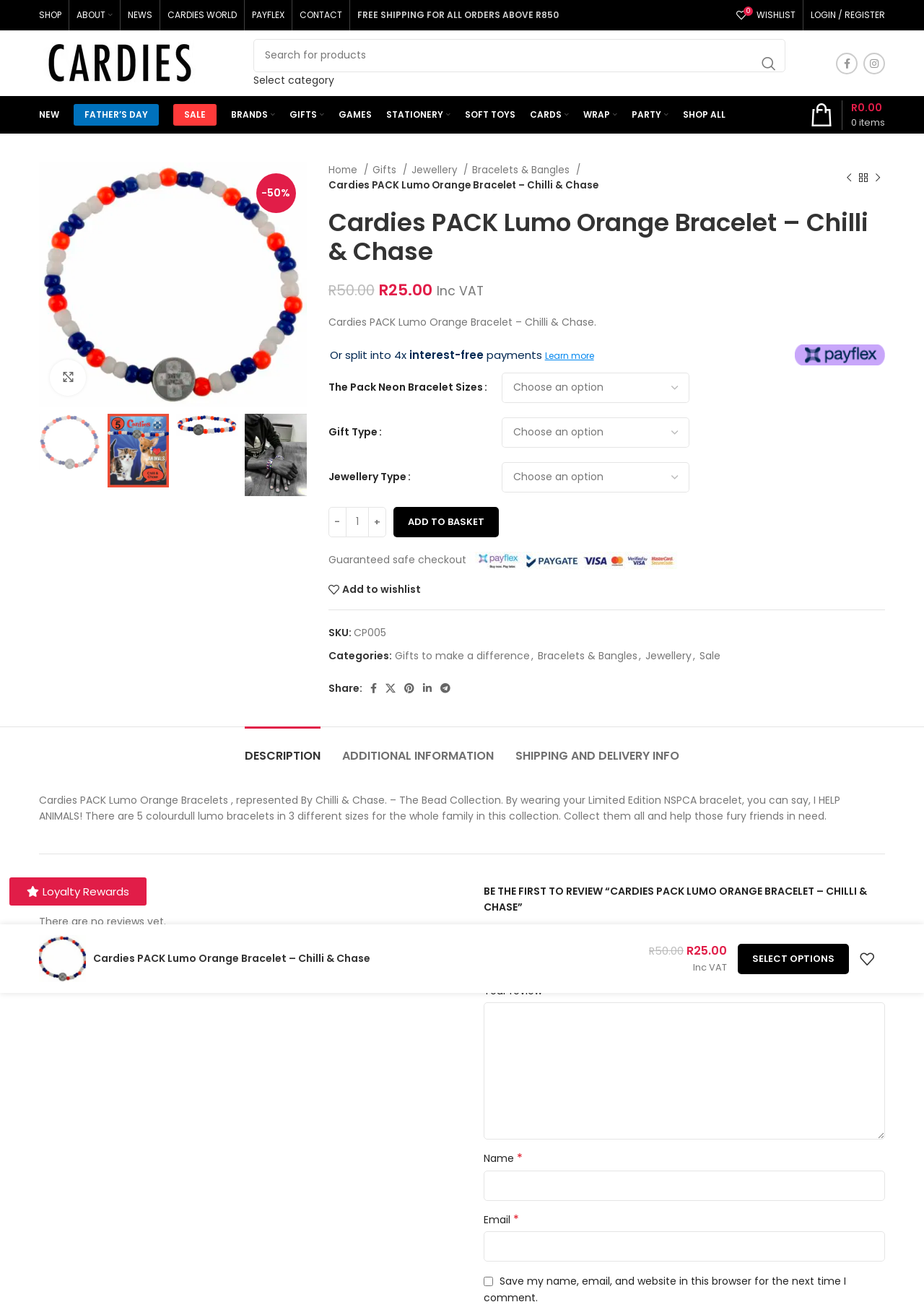Kindly provide the bounding box coordinates of the section you need to click on to fulfill the given instruction: "View product details".

[0.355, 0.158, 0.958, 0.203]